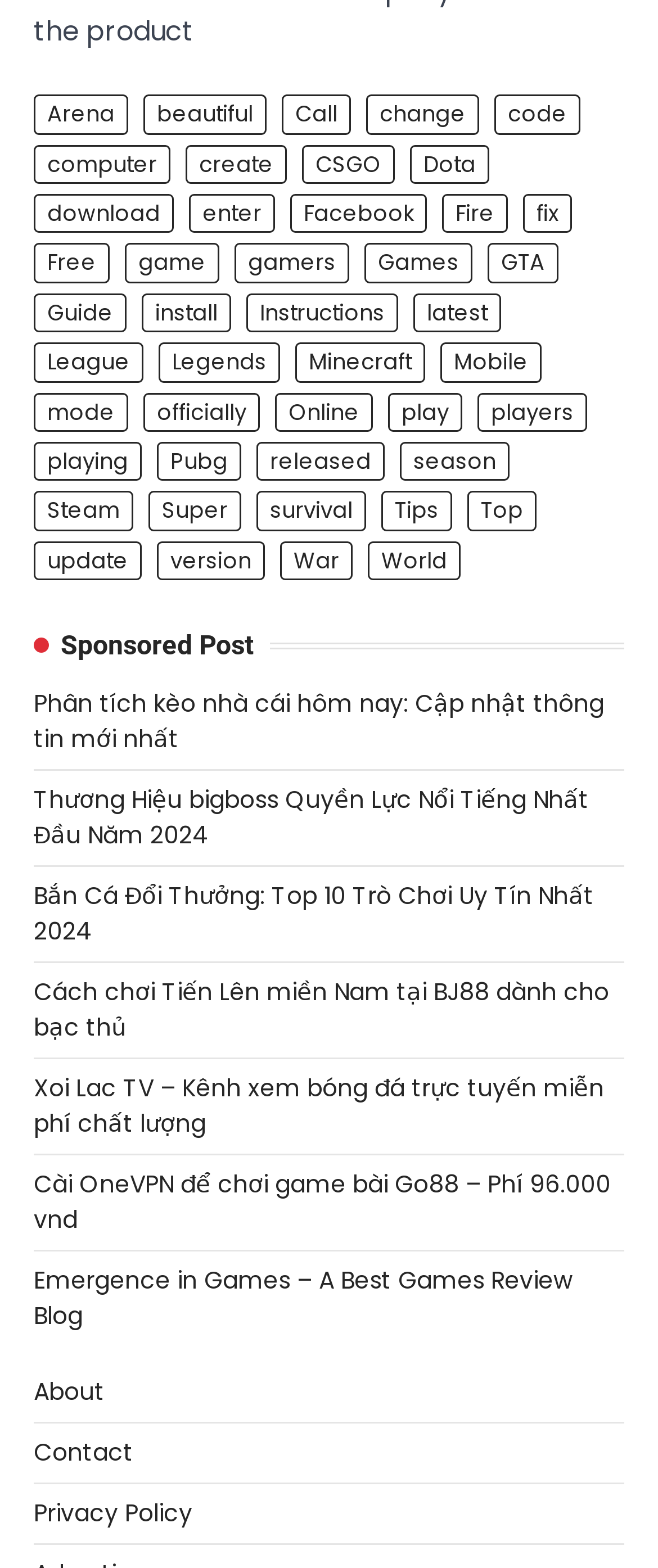What is the purpose of the links on this webpage?
Give a detailed response to the question by analyzing the screenshot.

The links on this webpage have descriptive text, such as 'beautiful (344 items)', 'create (341 items)', and 'download (1,079 items)', suggesting that they lead to pages with information or resources related to the corresponding keywords.